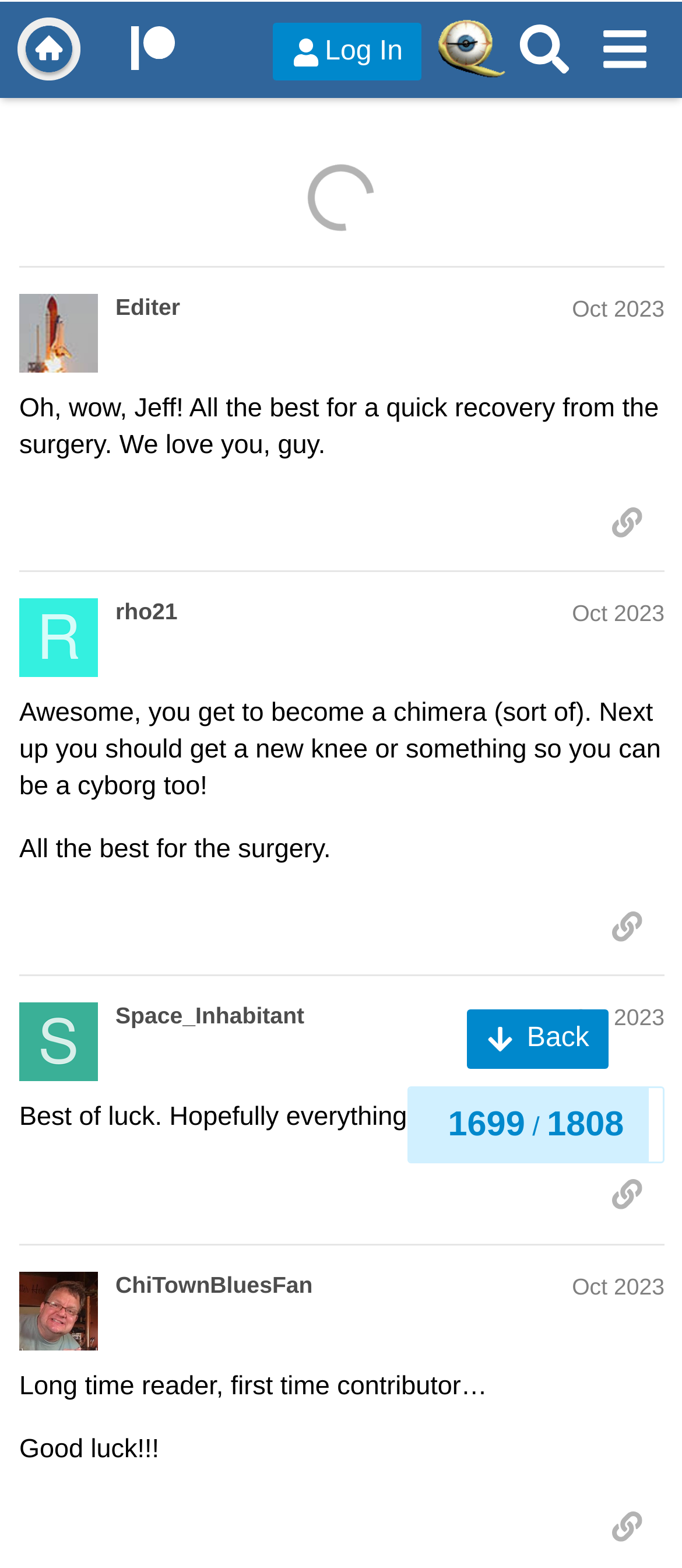Please answer the following question using a single word or phrase: How many links are in the first post?

2